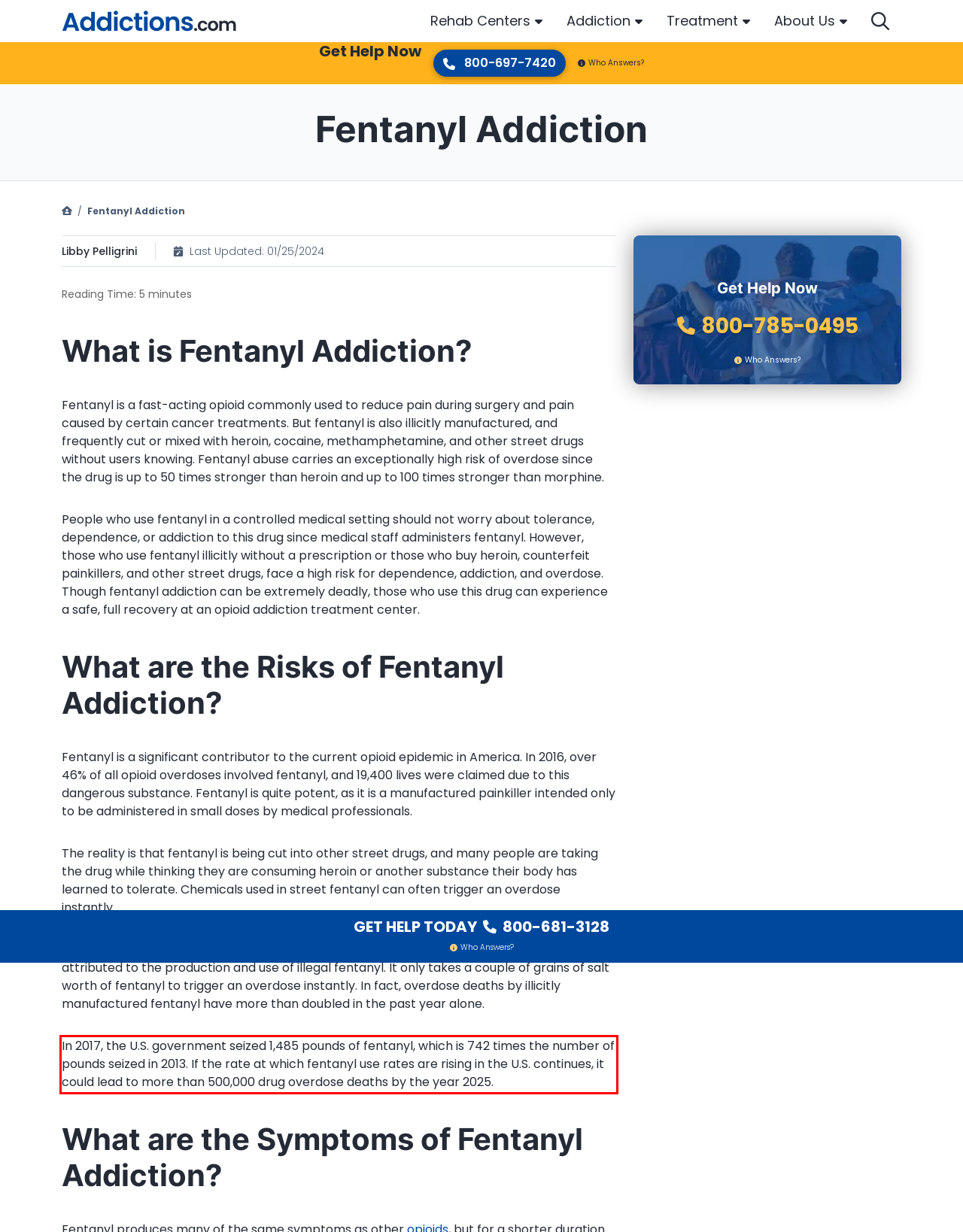Using the provided webpage screenshot, recognize the text content in the area marked by the red bounding box.

In 2017, the U.S. government seized 1,485 pounds of fentanyl, which is 742 times the number of pounds seized in 2013. If the rate at which fentanyl use rates are rising in the U.S. continues, it could lead to more than 500,000 drug overdose deaths by the year 2025.